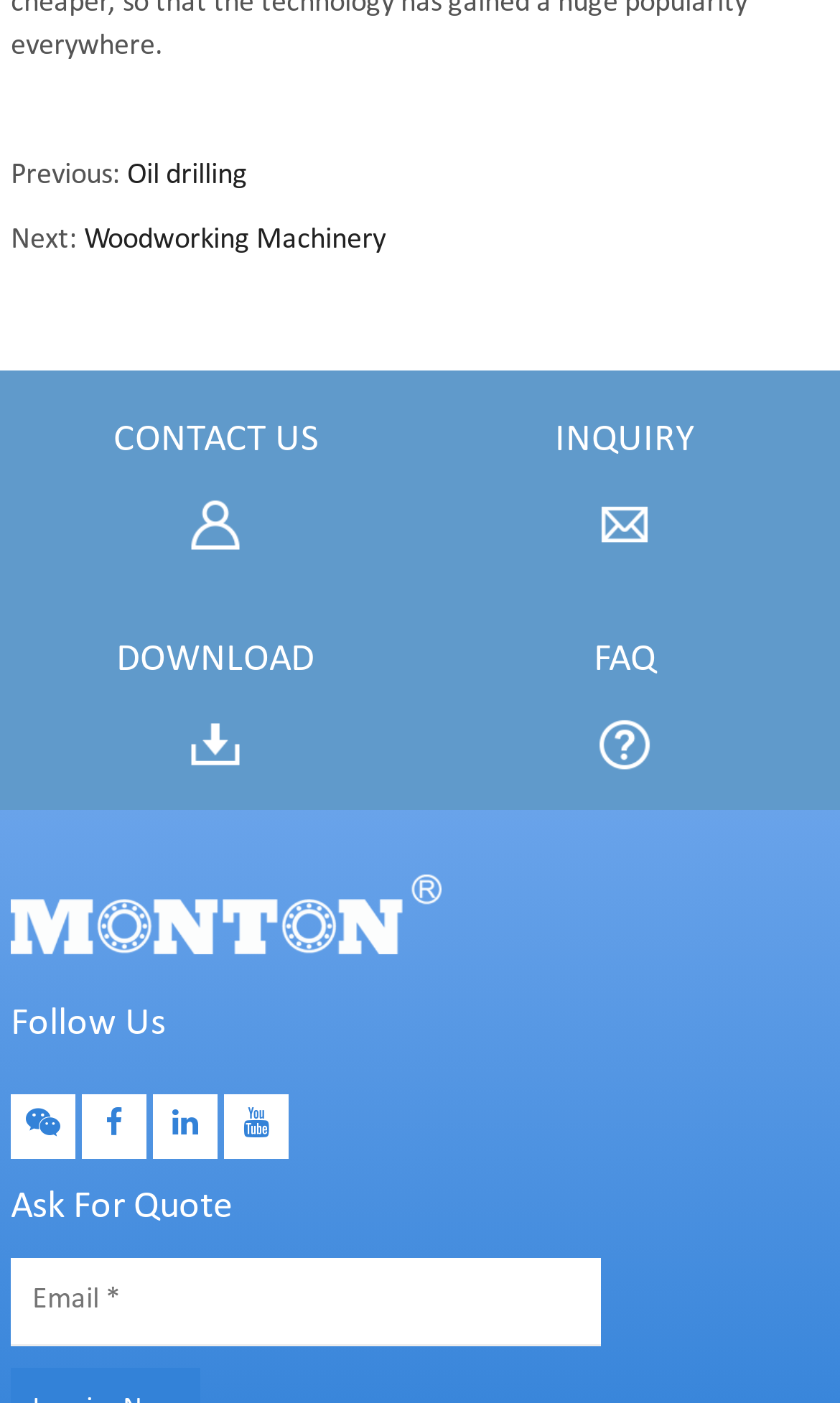Determine the bounding box coordinates of the UI element that matches the following description: "Blog Awards". The coordinates should be four float numbers between 0 and 1 in the format [left, top, right, bottom].

None